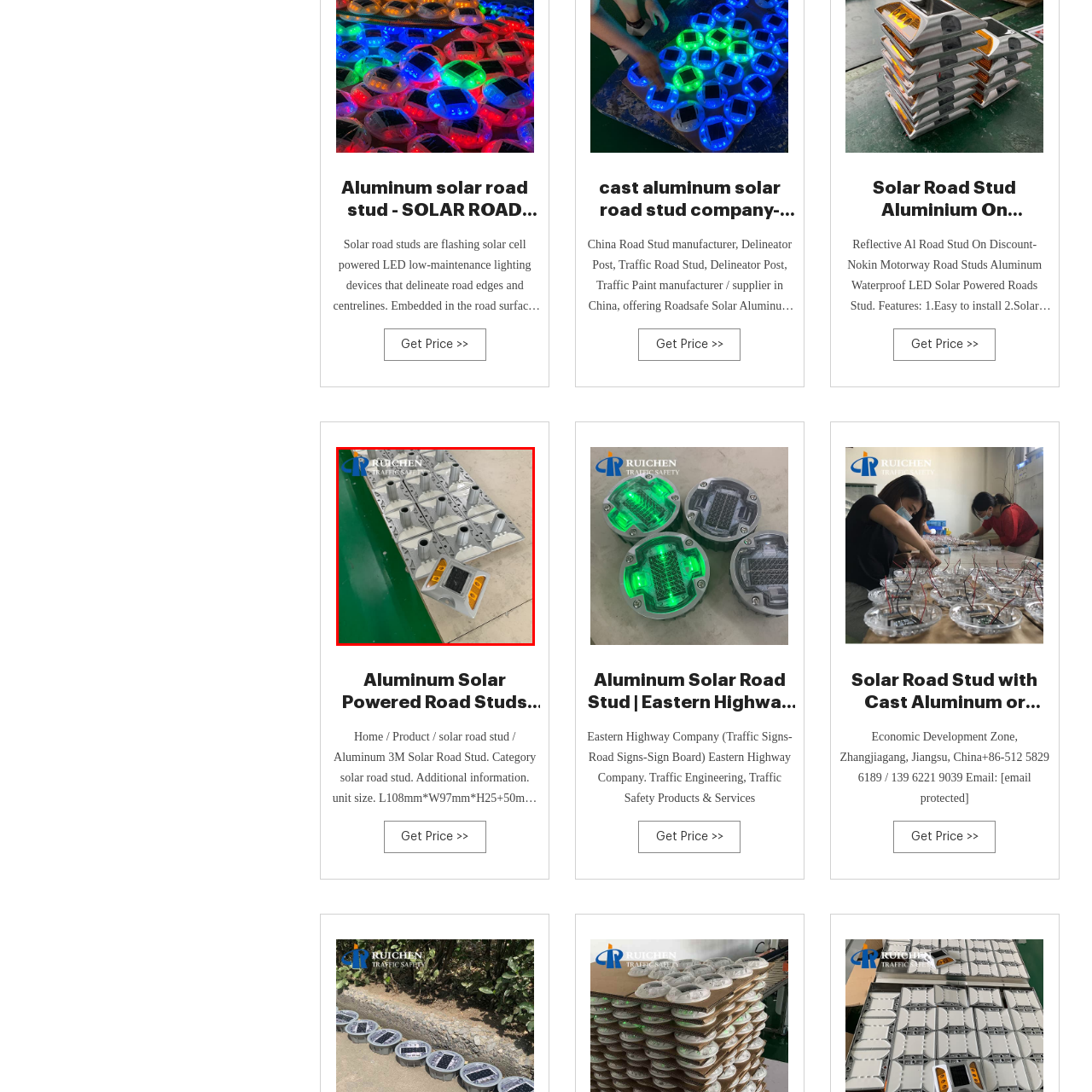What is the purpose of the road studs?
Please analyze the segment of the image inside the red bounding box and respond with a single word or phrase.

Road safety and visibility